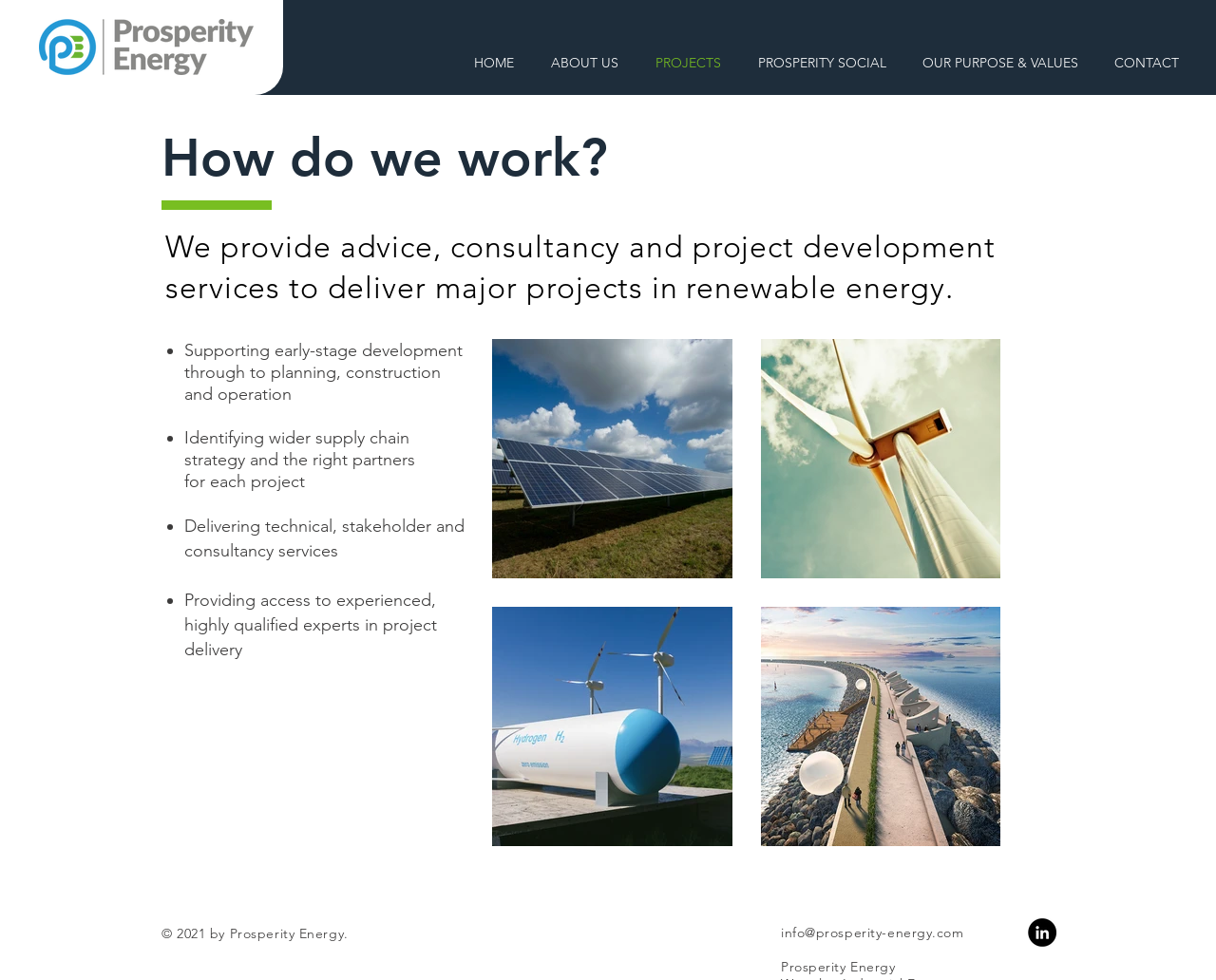Please pinpoint the bounding box coordinates for the region I should click to adhere to this instruction: "Click the Linkedin social media link".

[0.845, 0.937, 0.869, 0.966]